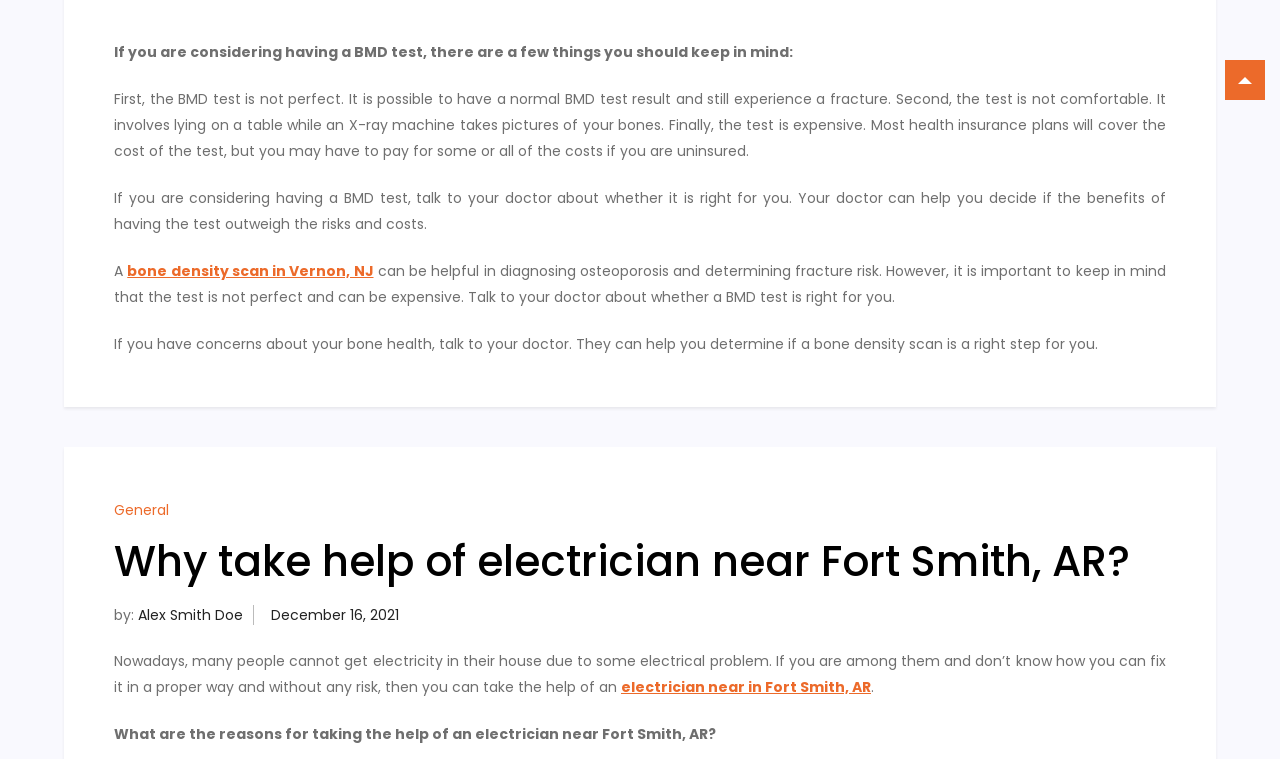What is the location mentioned for electricians?
Please describe in detail the information shown in the image to answer the question.

The webpage mentions 'electrician near Fort Smith, AR' multiple times, indicating that the location being referred to is Fort Smith, Arkansas.